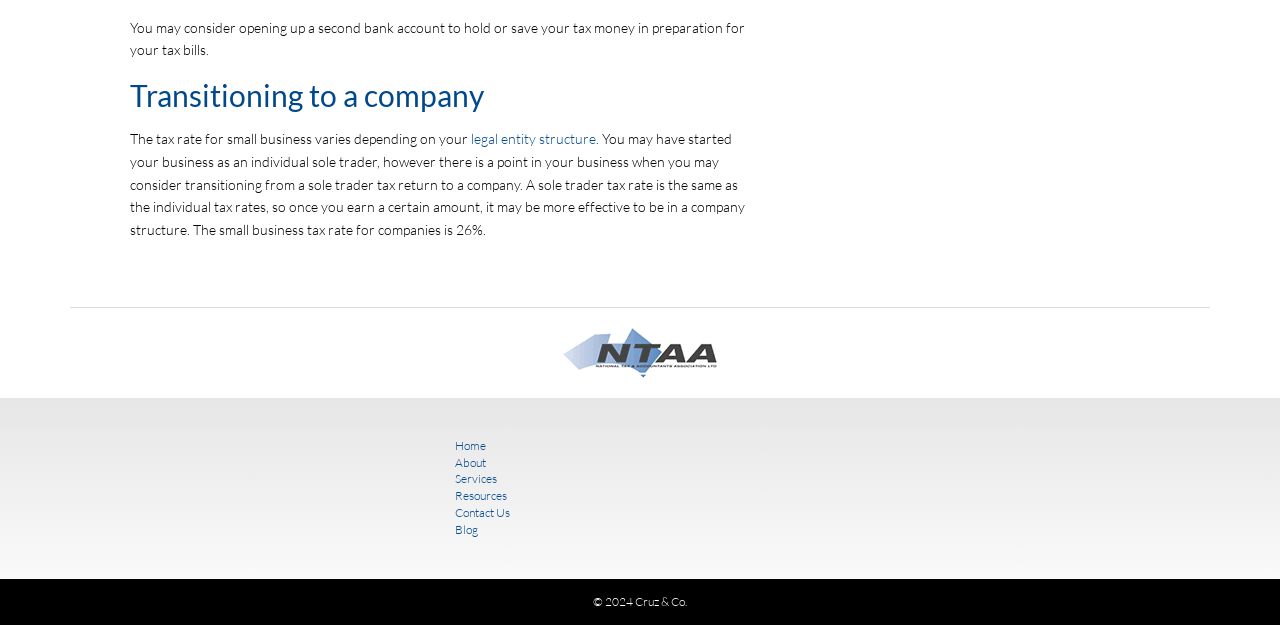Pinpoint the bounding box coordinates of the element that must be clicked to accomplish the following instruction: "Read about services". The coordinates should be in the format of four float numbers between 0 and 1, i.e., [left, top, right, bottom].

[0.355, 0.754, 0.388, 0.778]